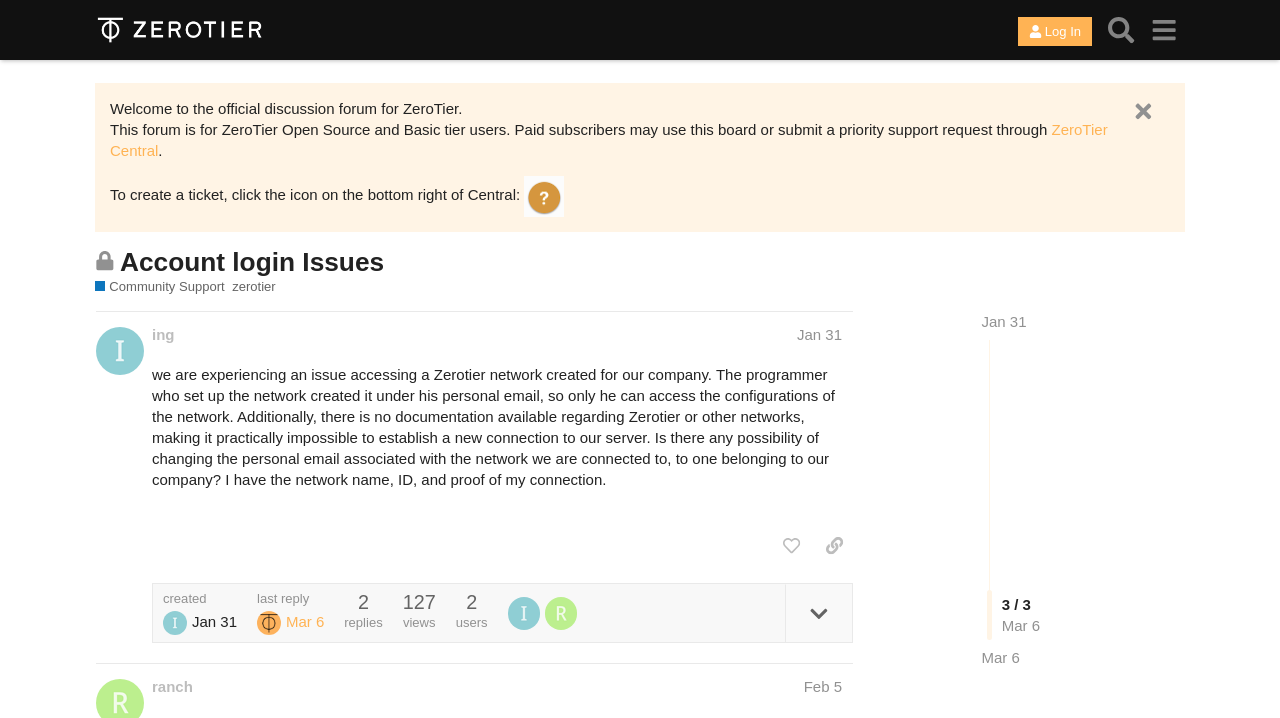Who created the Zerotier network?
Deliver a detailed and extensive answer to the question.

I found the answer by reading the static text element that says 'we are experiencing an issue accessing a Zerotier network created for our company. The programmer who set up the network created it under his personal email, so only he can access the configurations of the network'.